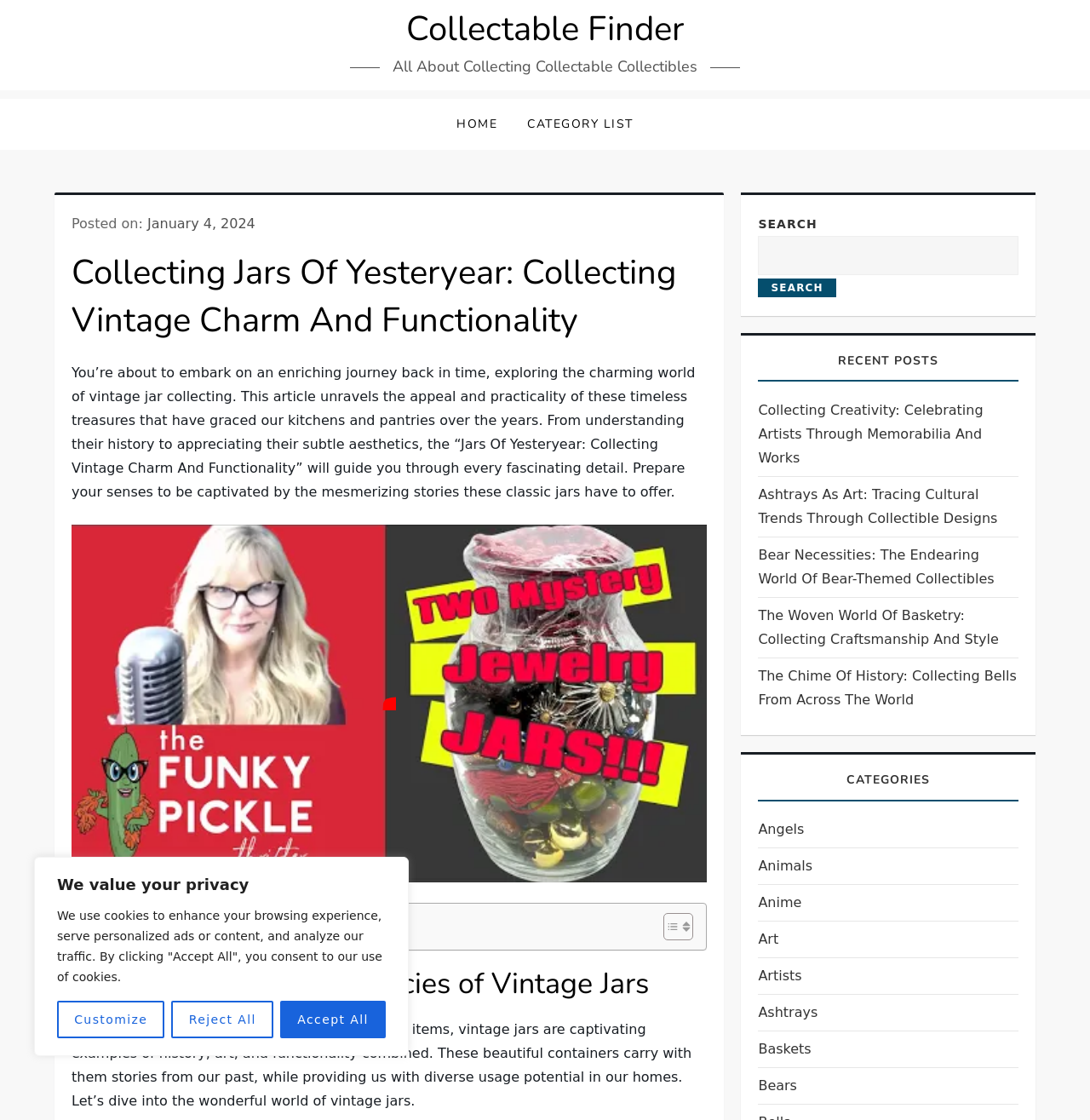Point out the bounding box coordinates of the section to click in order to follow this instruction: "Explore the CATEGORY LIST".

[0.472, 0.088, 0.593, 0.134]